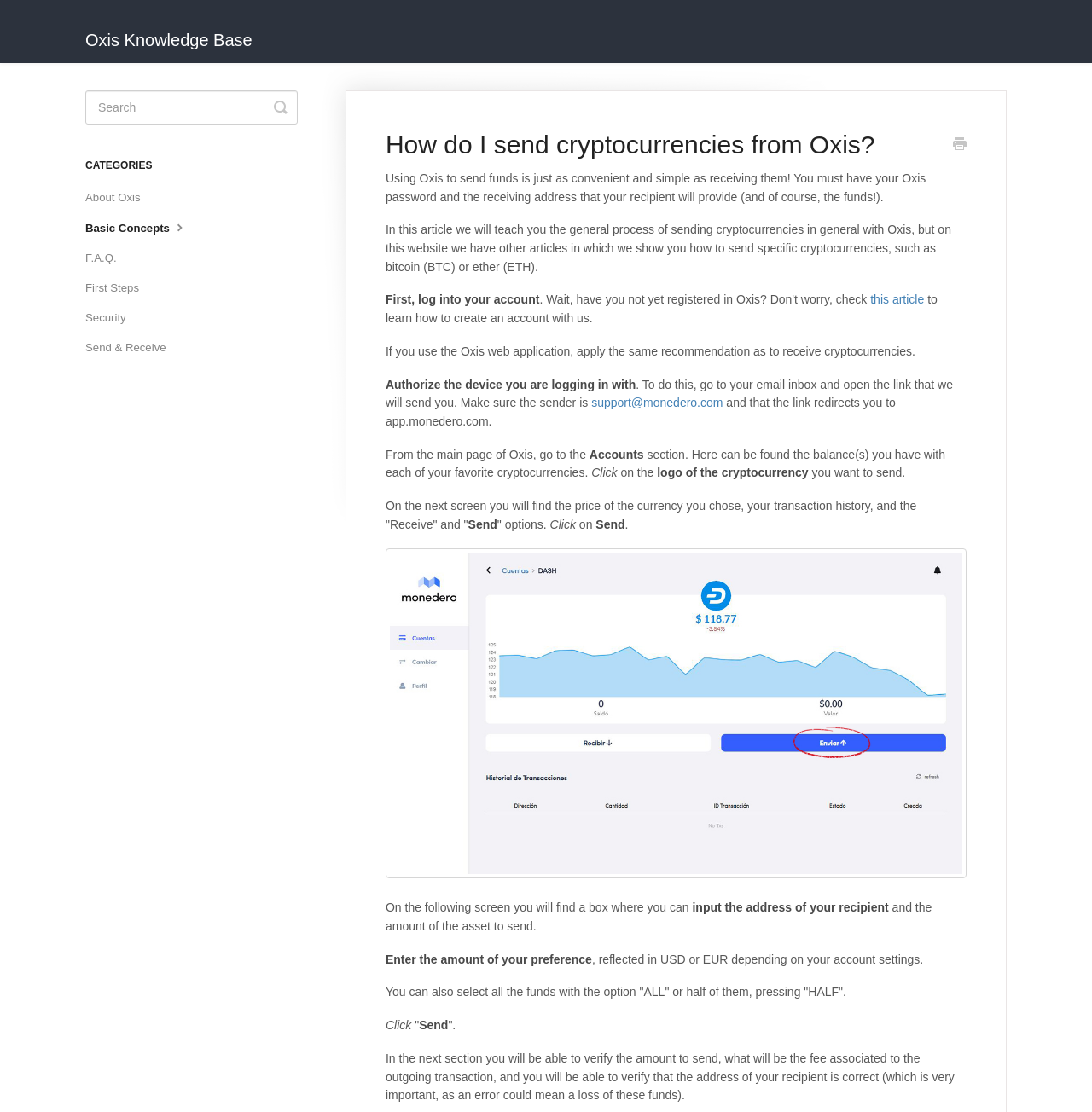Construct a comprehensive caption that outlines the webpage's structure and content.

This webpage is a knowledge base article from Oxis, titled "How do I send cryptocurrencies from Oxis?" The top section of the page features a link to the Oxis Knowledge Base, a heading with the article title, and a link to print the article. 

Below the title, there is a brief introduction explaining that sending funds with Oxis is convenient and simple, and that the user needs their Oxis password and the recipient's address. 

The main content of the article is divided into sections, each describing a step in the process of sending cryptocurrencies. The first step is to log into the account, with a link to an article on creating an account for those who need it. The user is then instructed to authorize the device they are logging in with by following a link sent to their email inbox.

The next section explains how to access the Accounts section, where the user can find their cryptocurrency balances. From there, they can click on the logo of the cryptocurrency they want to send and proceed to the next screen, where they can enter the recipient's address and the amount to send.

The article also includes an image, presumably illustrating the process. The final section explains that the user will be able to review the transaction details, including the fee and the recipient's address, before confirming the send.

On the left side of the page, there is a navigation menu with links to various categories, including About Oxis, Basic Concepts, F.A.Q., First Steps, Security, and Send & Receive. There is also a search box at the top of the page.